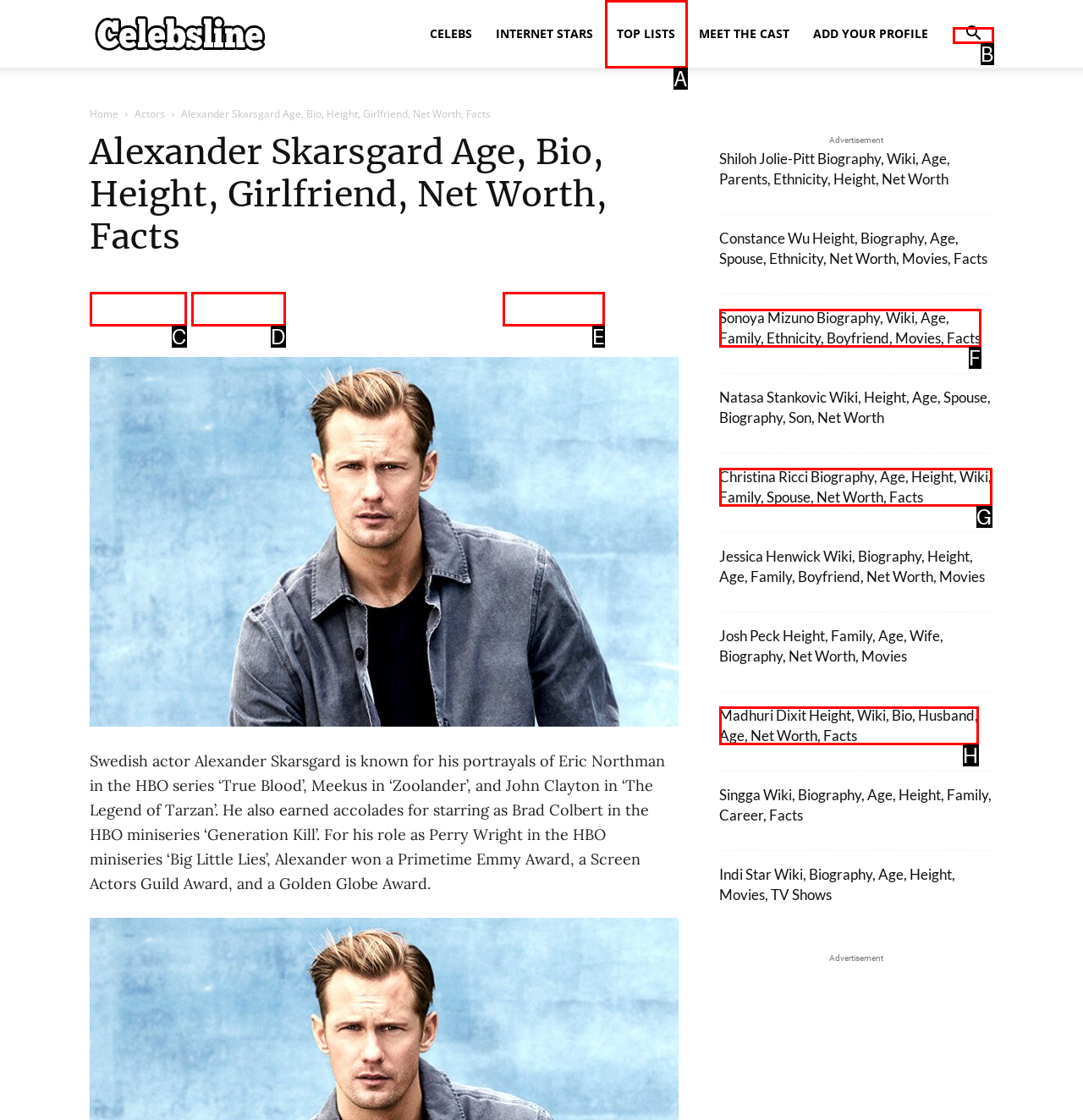Select the option that fits this description: Top Lists
Answer with the corresponding letter directly.

A